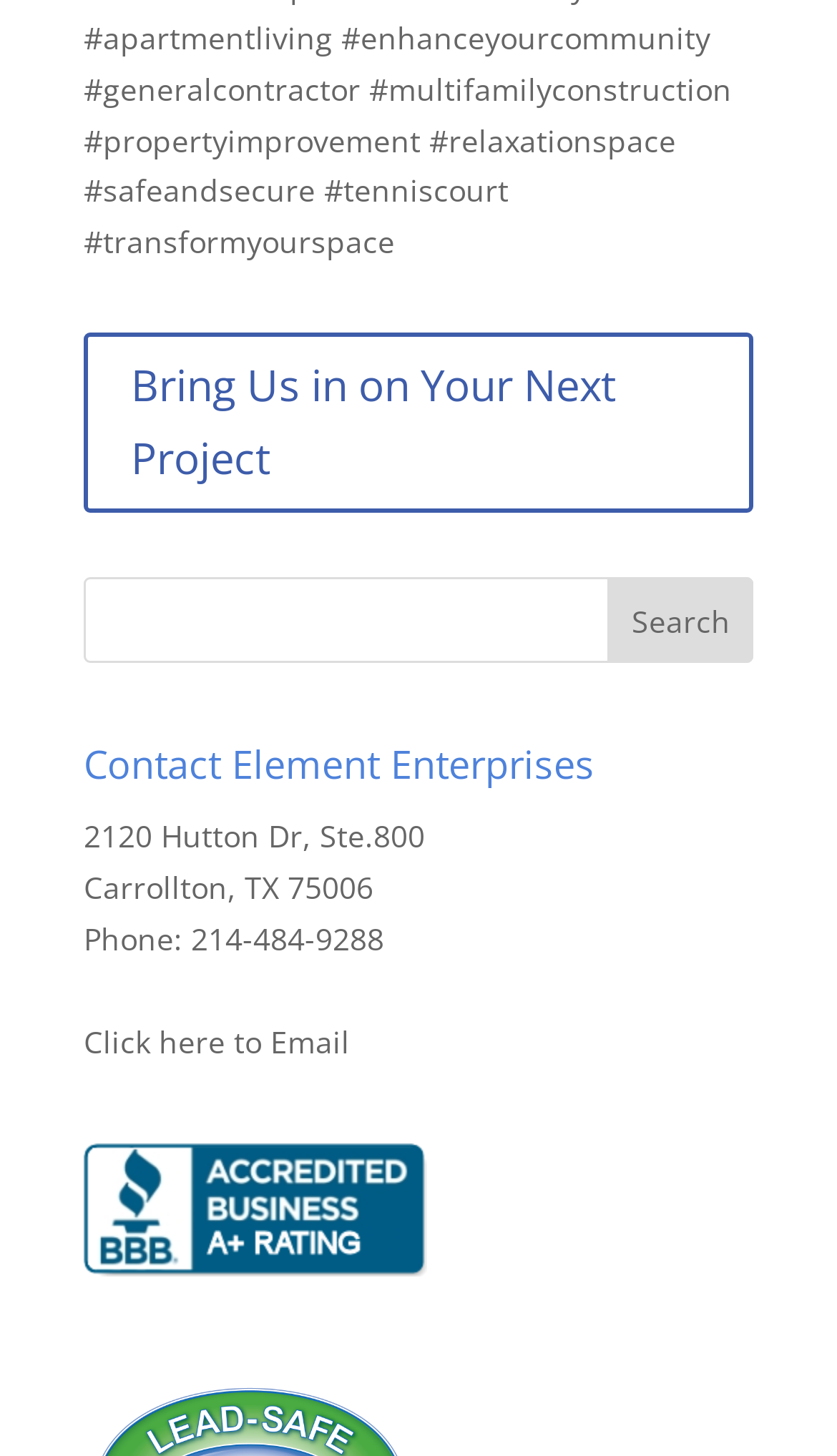What is the company's phone number?
Based on the image, answer the question with as much detail as possible.

I found the phone number by looking at the contact information section, where it is listed as 'Phone: 214-484-9288'.